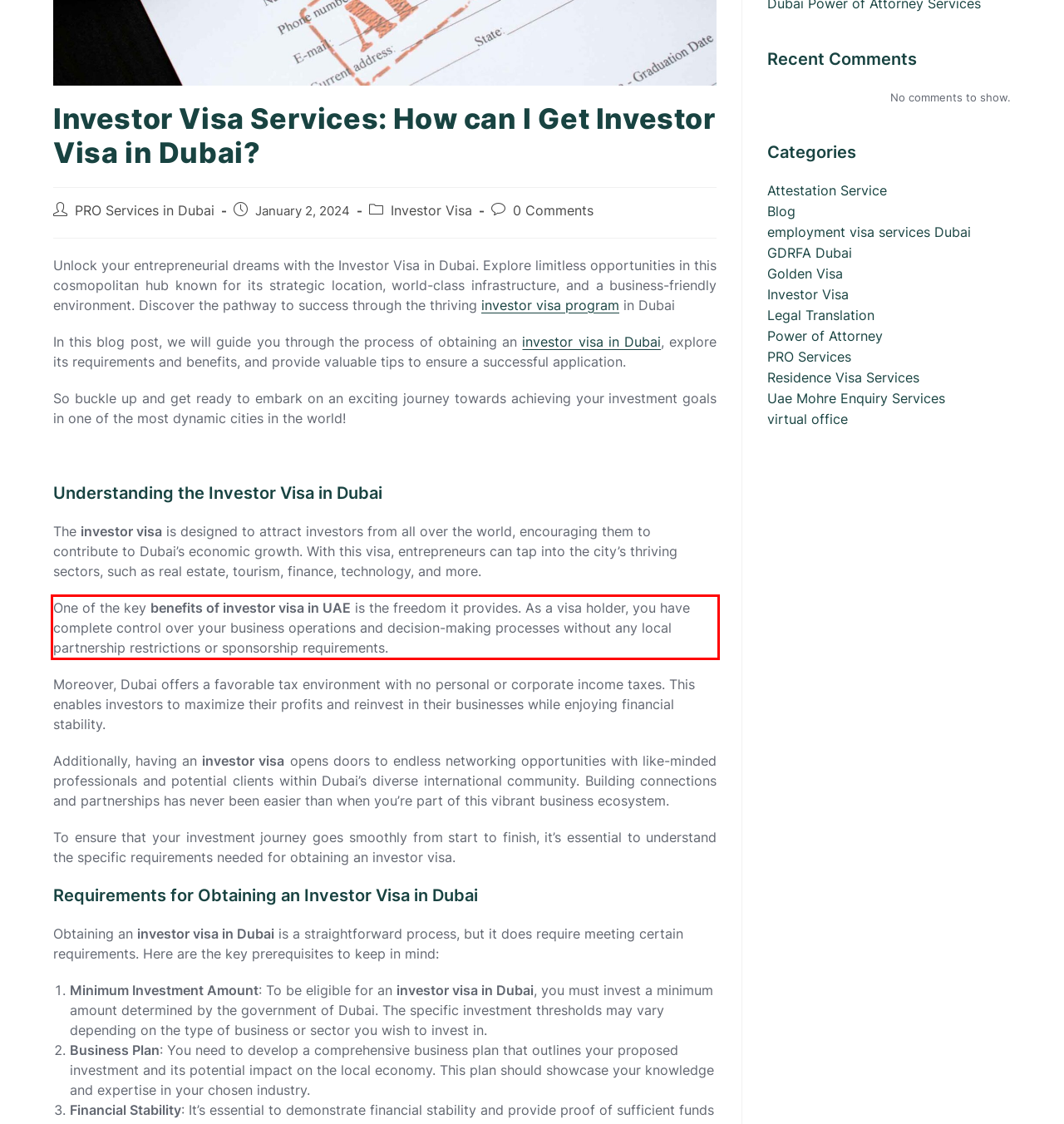View the screenshot of the webpage and identify the UI element surrounded by a red bounding box. Extract the text contained within this red bounding box.

One of the key benefits of investor visa in UAE is the freedom it provides. As a visa holder, you have complete control over your business operations and decision-making processes without any local partnership restrictions or sponsorship requirements.